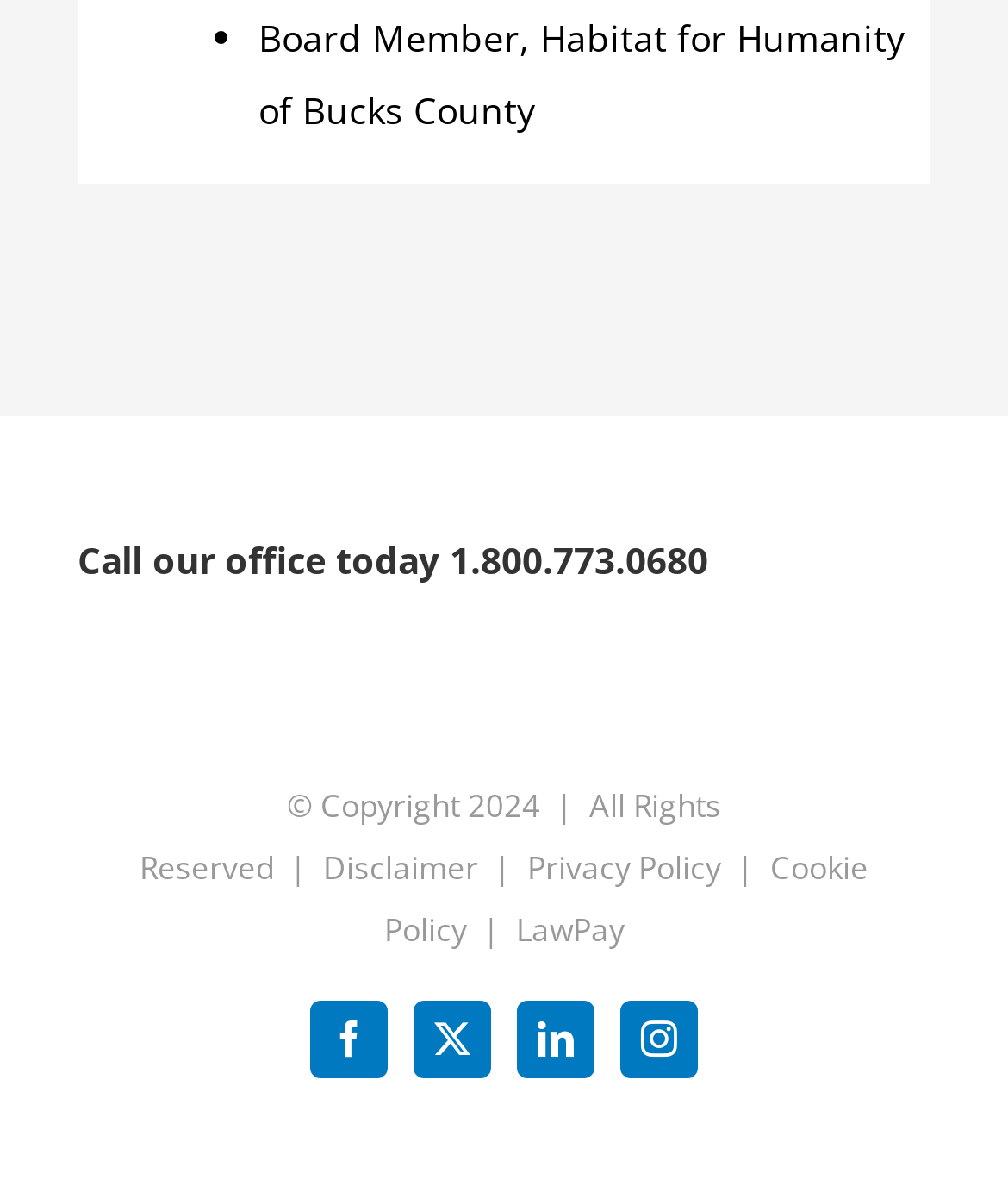What is the year of the copyright?
Answer with a single word or phrase, using the screenshot for reference.

2024